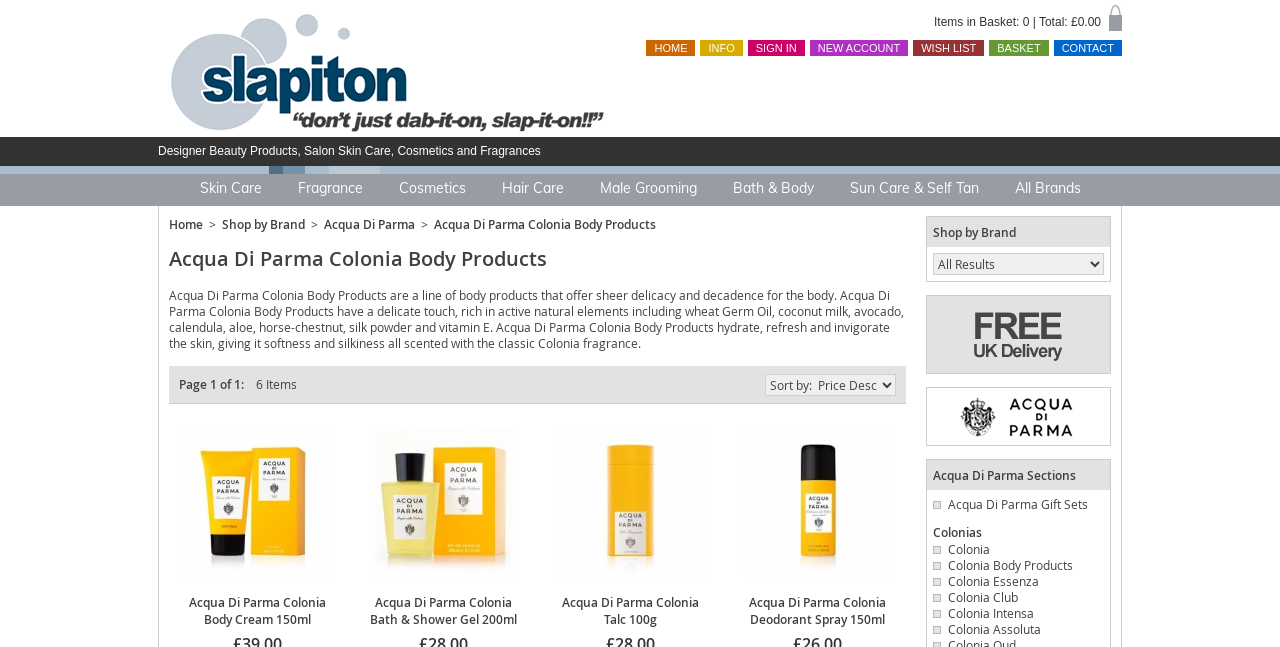What is the brand of the body products?
Carefully analyze the image and provide a detailed answer to the question.

I found the answer by looking at the heading 'Acqua Di Parma Colonia Body Products' and the links 'Acqua Di Parma' and 'Acqua Di Parma Colonia' which suggest that the brand of the body products is Acqua Di Parma.